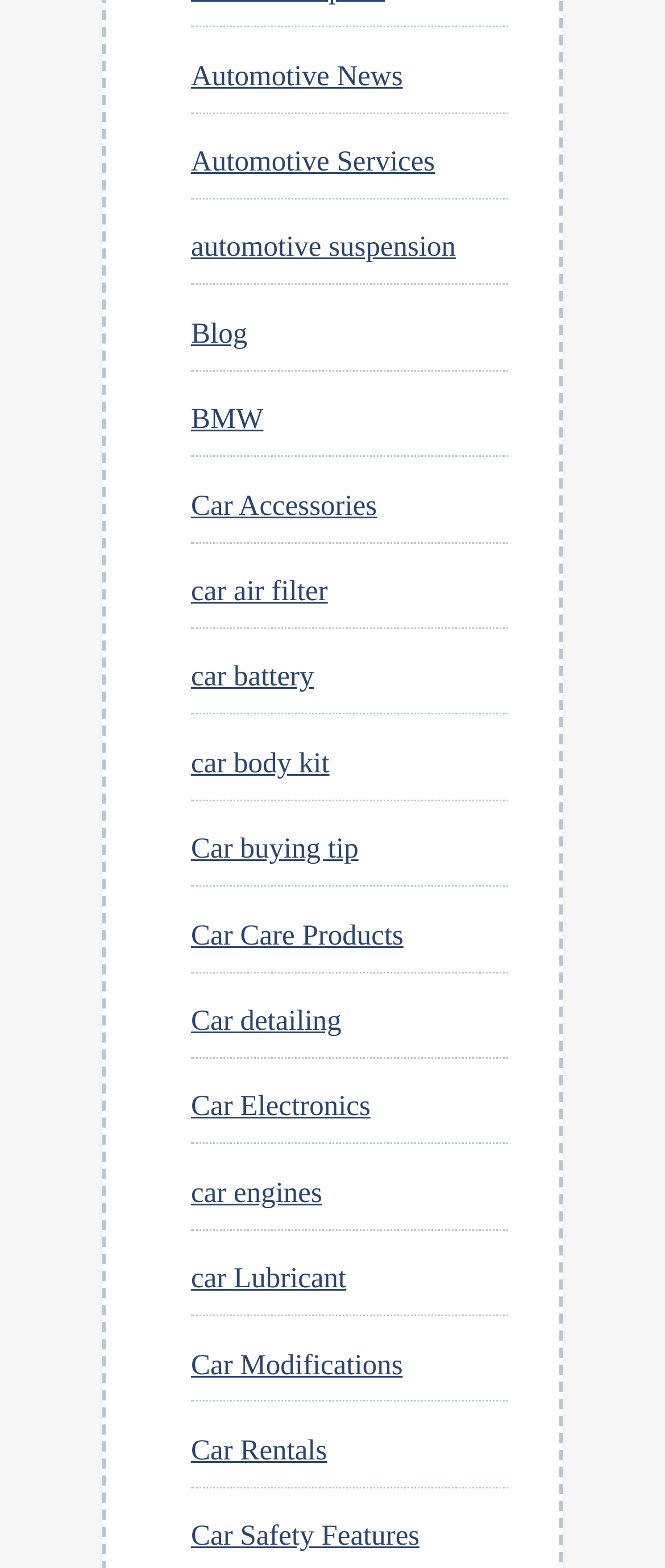How many links are related to car parts?
Please answer the question with a single word or phrase, referencing the image.

5